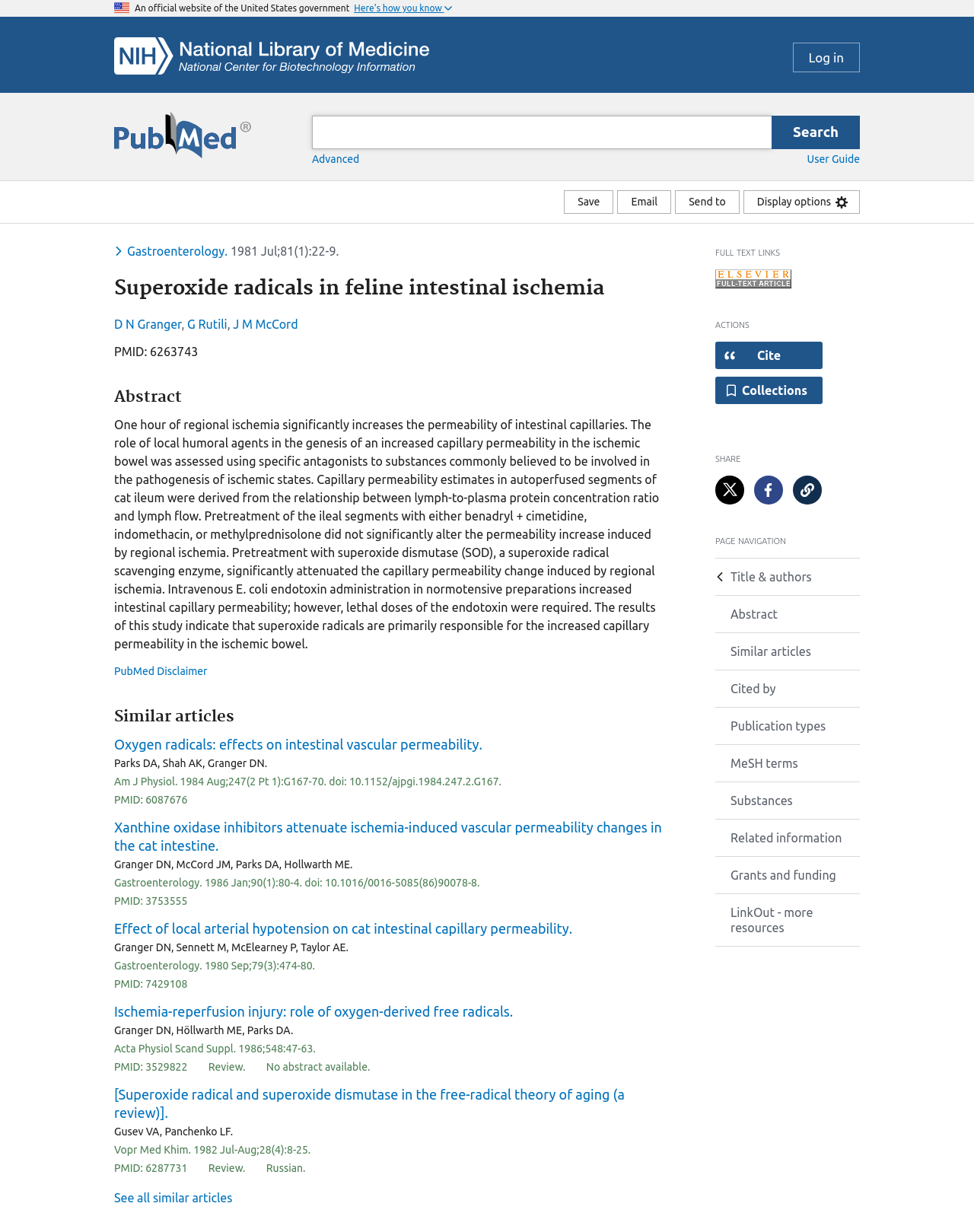Write an exhaustive caption that covers the webpage's main aspects.

This webpage is a scientific article from PubMed, a database of biomedical literature. At the top of the page, there is a header section with a U.S. flag icon, a link to the NCBI Logo, and a search bar. Below the header, there is a navigation section with links to "Log in", "Pubmed Logo", and "Advanced" search options.

The main content of the page is divided into several sections. The first section displays the article title, "Superoxide radicals in feline intestinal ischemia", and the authors' names, including D N Granger, G Rutili, and J M McCord. Below the title, there is an abstract section that summarizes the article's content, which discusses the role of superoxide radicals in increasing capillary permeability in the ischemic bowel.

To the right of the abstract, there are several buttons and links, including "Save", "Email", "Send to", and "Display options". Below these buttons, there are sections for "Full text links", "Actions", "Share", and "Page navigation". The "Page navigation" section has links to different parts of the article, including the title and authors, abstract, similar articles, and more.

The "Similar articles" section lists several related articles, including "Oxygen radicals: effects on intestinal vascular permeability", "Xanthine oxidase inhibitors attenuate ischemia-induced vascular permeability changes in the cat intestine", and "Effect of local arterial hypotension on cat intestinal capillary permeability". Each article is listed with its title, authors, and publication information.

At the bottom of the page, there is a disclaimer from PubMed and a link to "PubMed Disclaimer".